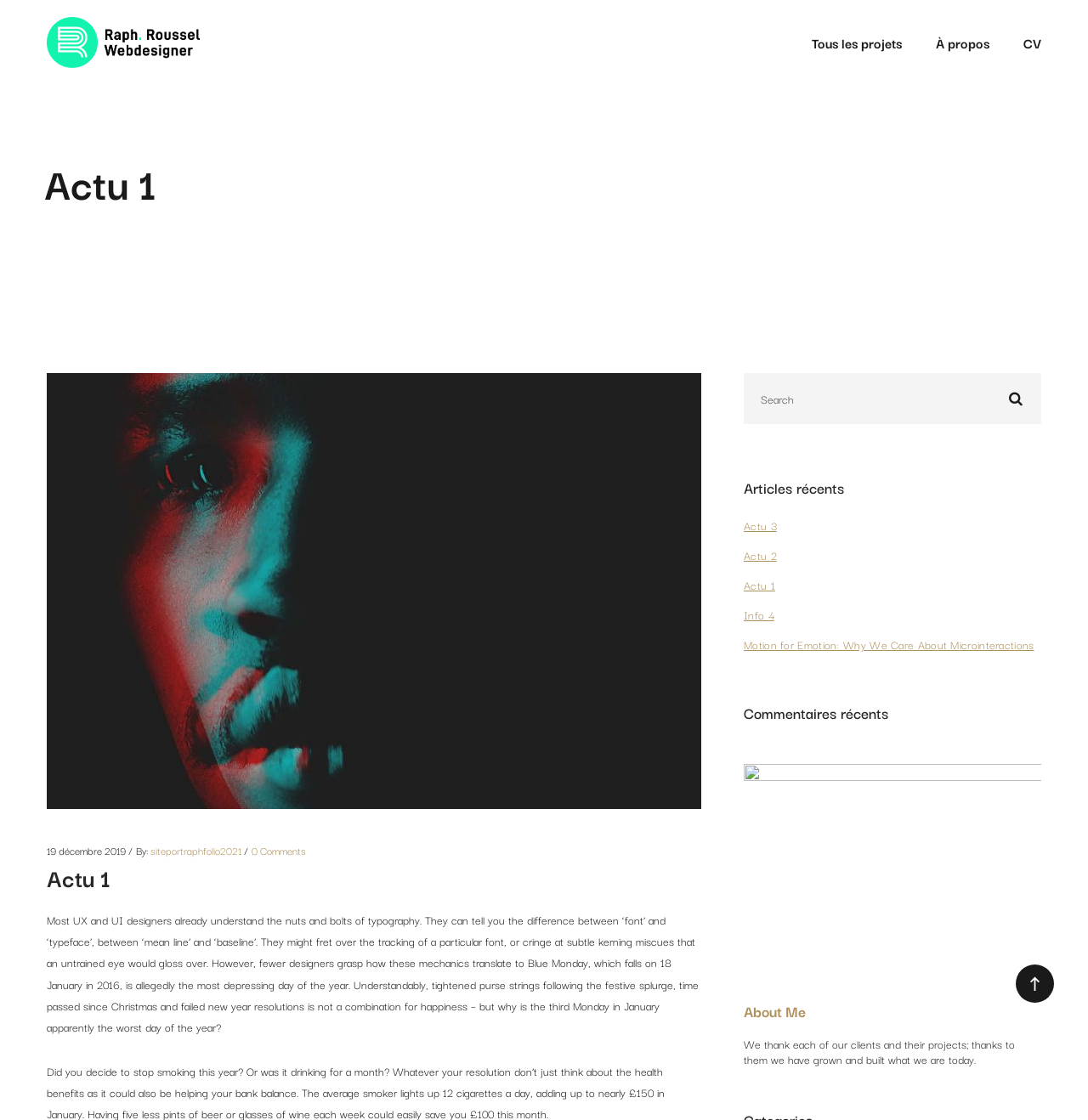What is the last section of the webpage?
Please answer the question with a single word or phrase, referencing the image.

Commentaires récents